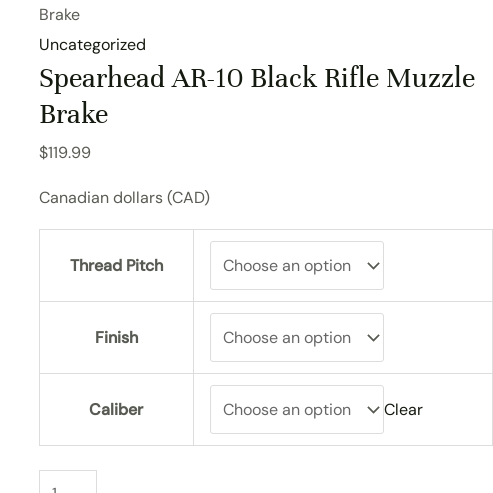Describe every aspect of the image in detail.

The image showcases the product details for the **Spearhead AR-10 Black Rifle Muzzle Brake**, priced at **$119.99** CAD. This muzzle brake is categorized as "Uncategorized" and is specifically designed for use with AR-10 black rifles, significantly reducing recoil while maintaining a sleek, low-profile design. 

Beneath the product name and price, there are options for customizing the muzzle brake with three dropdown menus: **Thread Pitch**, **Finish**, and **Caliber**, allowing potential buyers to select their preferences. A **Clear** option is also available to reset any selections made. 

Additionally, the product page features a quantity selector, allowing users to choose how many units they wish to purchase. The overall layout is clean and informative, designed to facilitate an easy shopping experience for firearm enthusiasts.